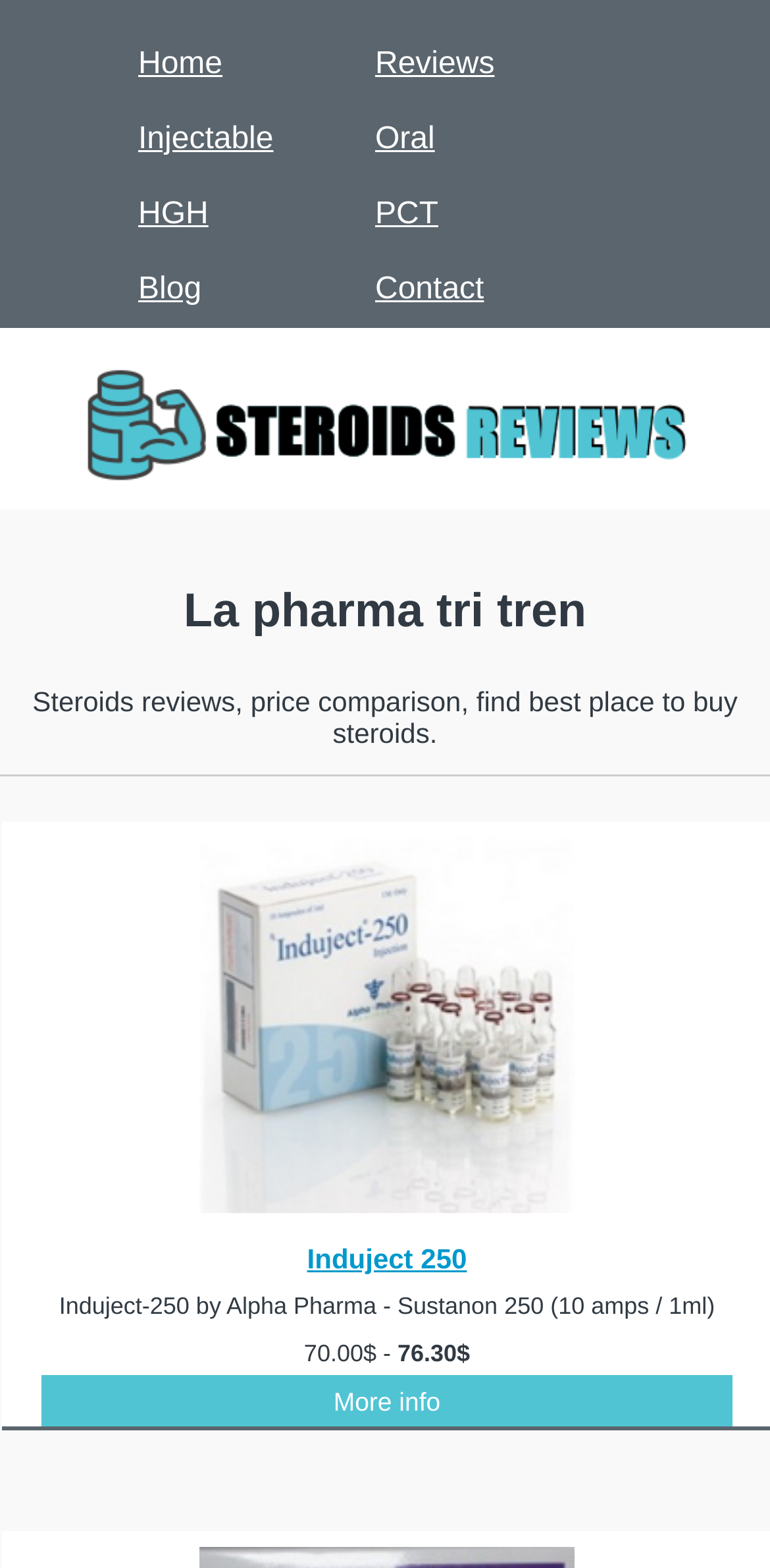Determine the main headline from the webpage and extract its text.

La pharma tri tren